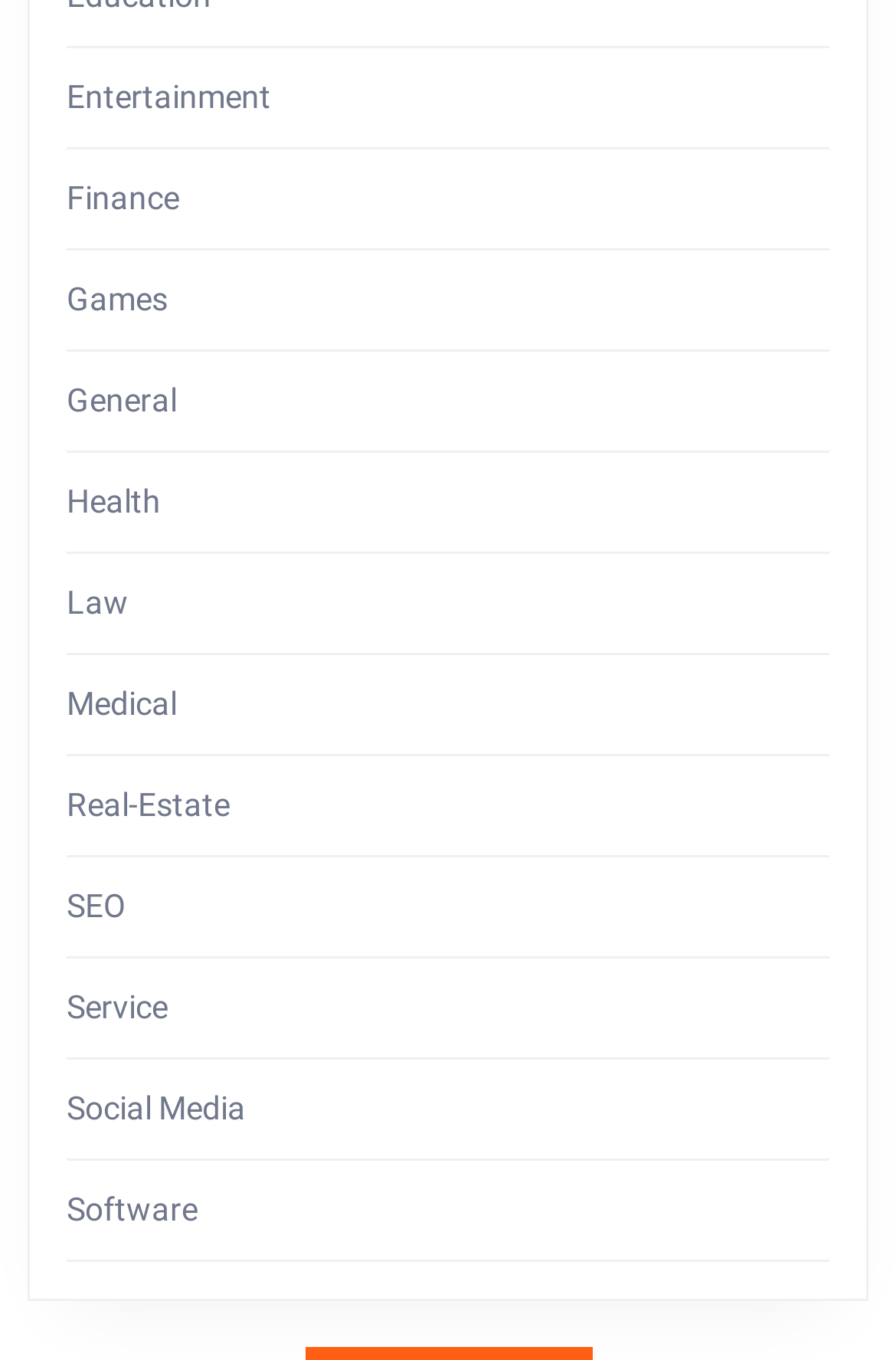Show the bounding box coordinates of the region that should be clicked to follow the instruction: "view 'moving advice'."

None